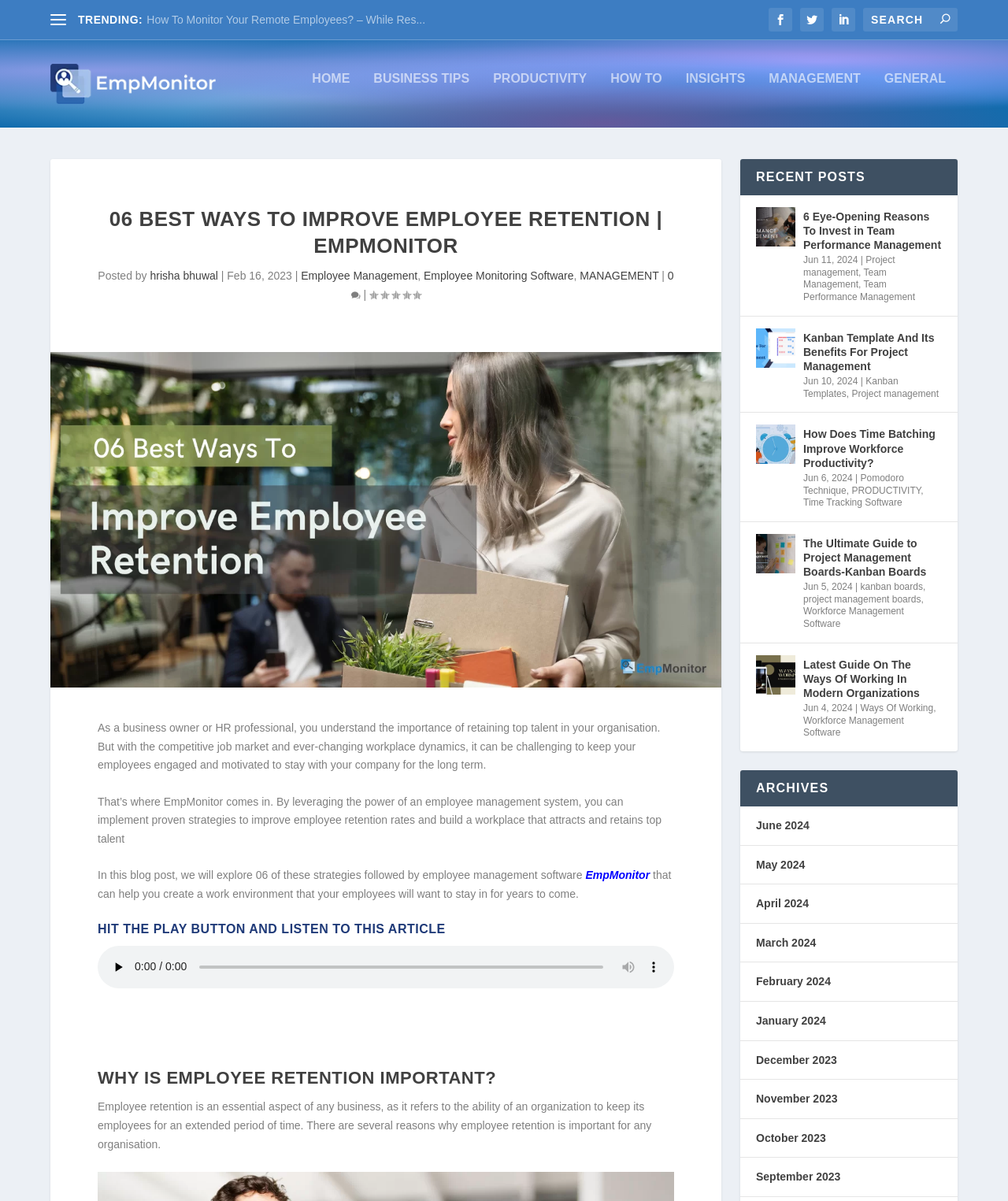What is the author of the blog post?
Deliver a detailed and extensive answer to the question.

The author of the blog post can be determined by reading the text 'Posted by Hrisha Bhuwal' which indicates the author's name.